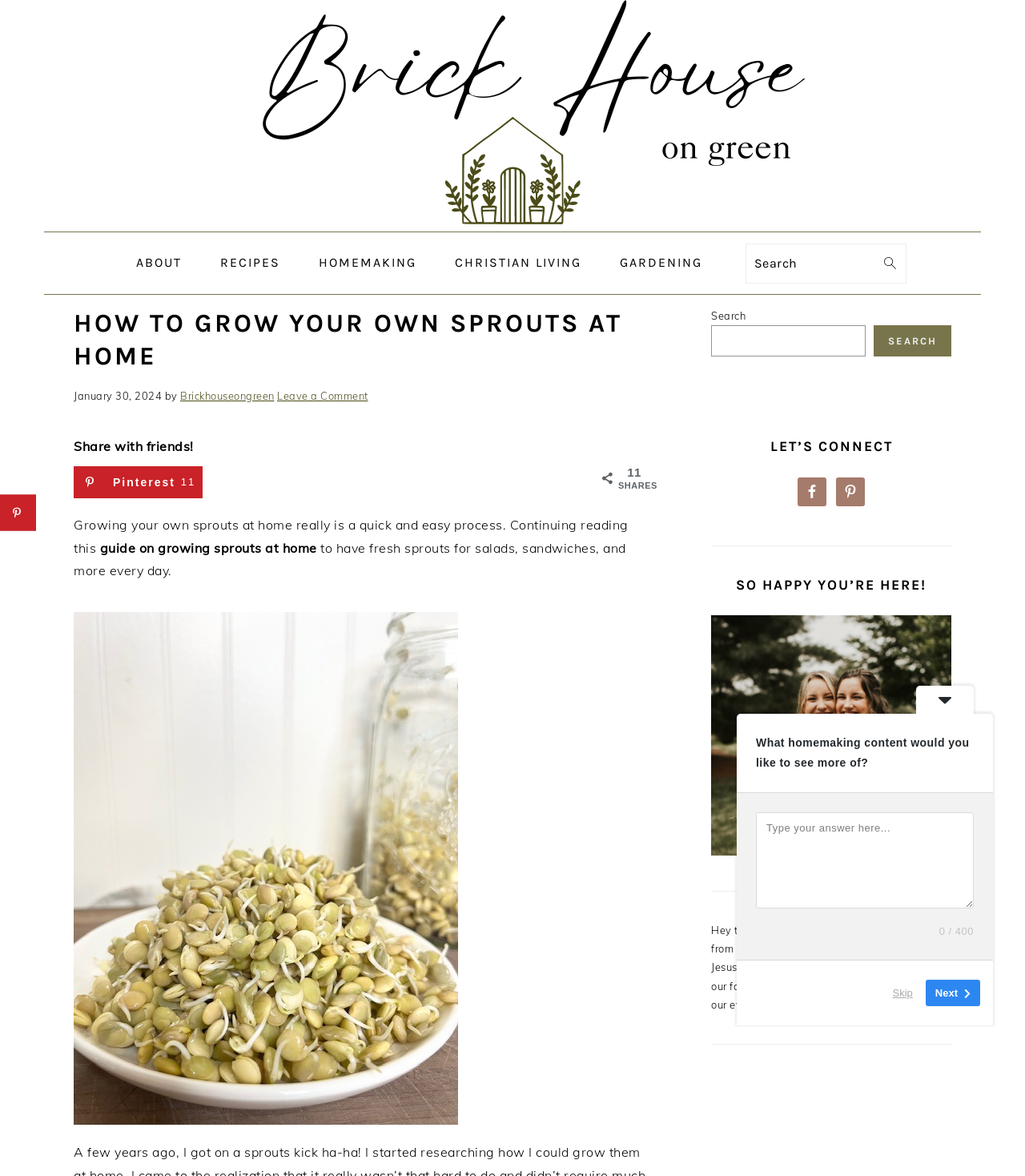Using the webpage screenshot, locate the HTML element that fits the following description and provide its bounding box: "Leave a Comment".

[0.27, 0.331, 0.359, 0.342]